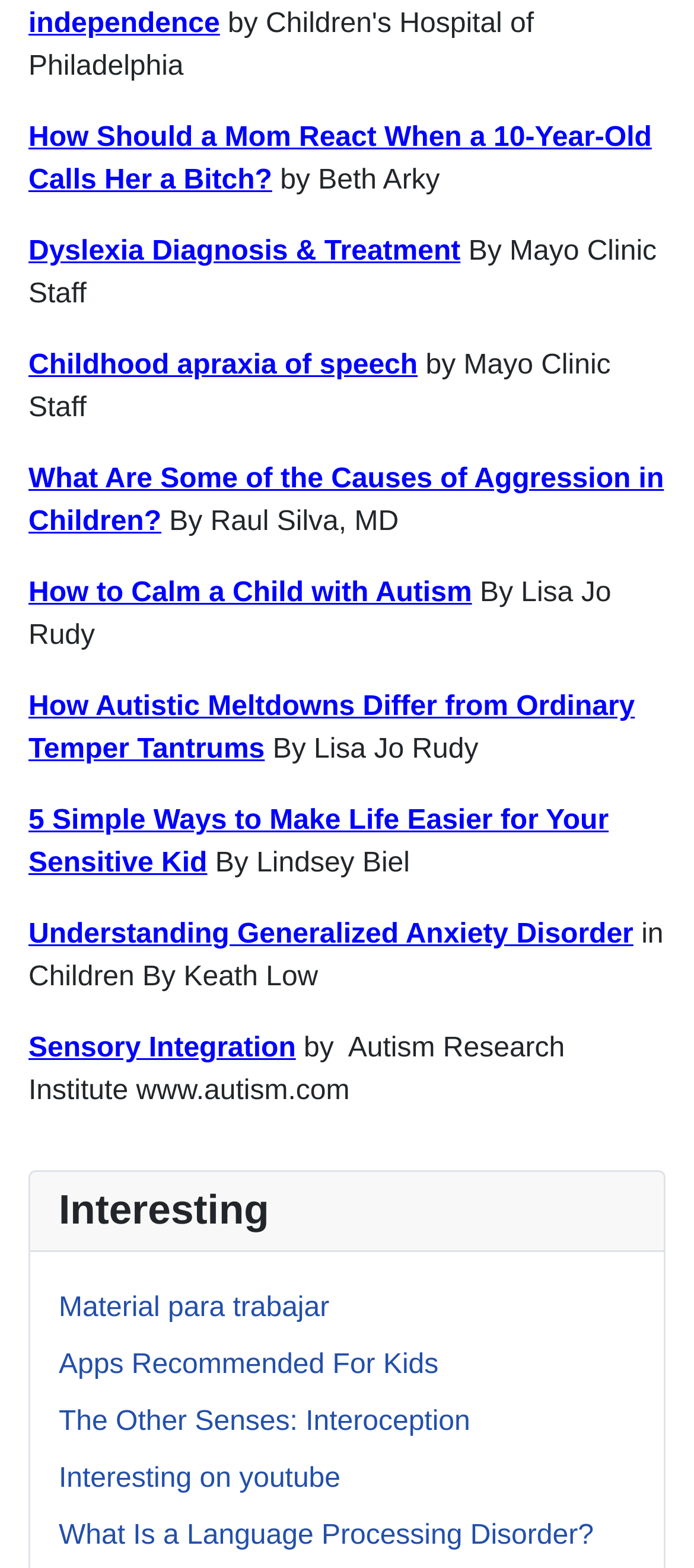What is the topic of the first article?
Refer to the image and give a detailed answer to the query.

The first article's title is 'How Should a Mom React When a 10-Year-Old Calls Her a Bitch?' which suggests that the topic is about a mom's reaction to her 10-year-old child's insult.